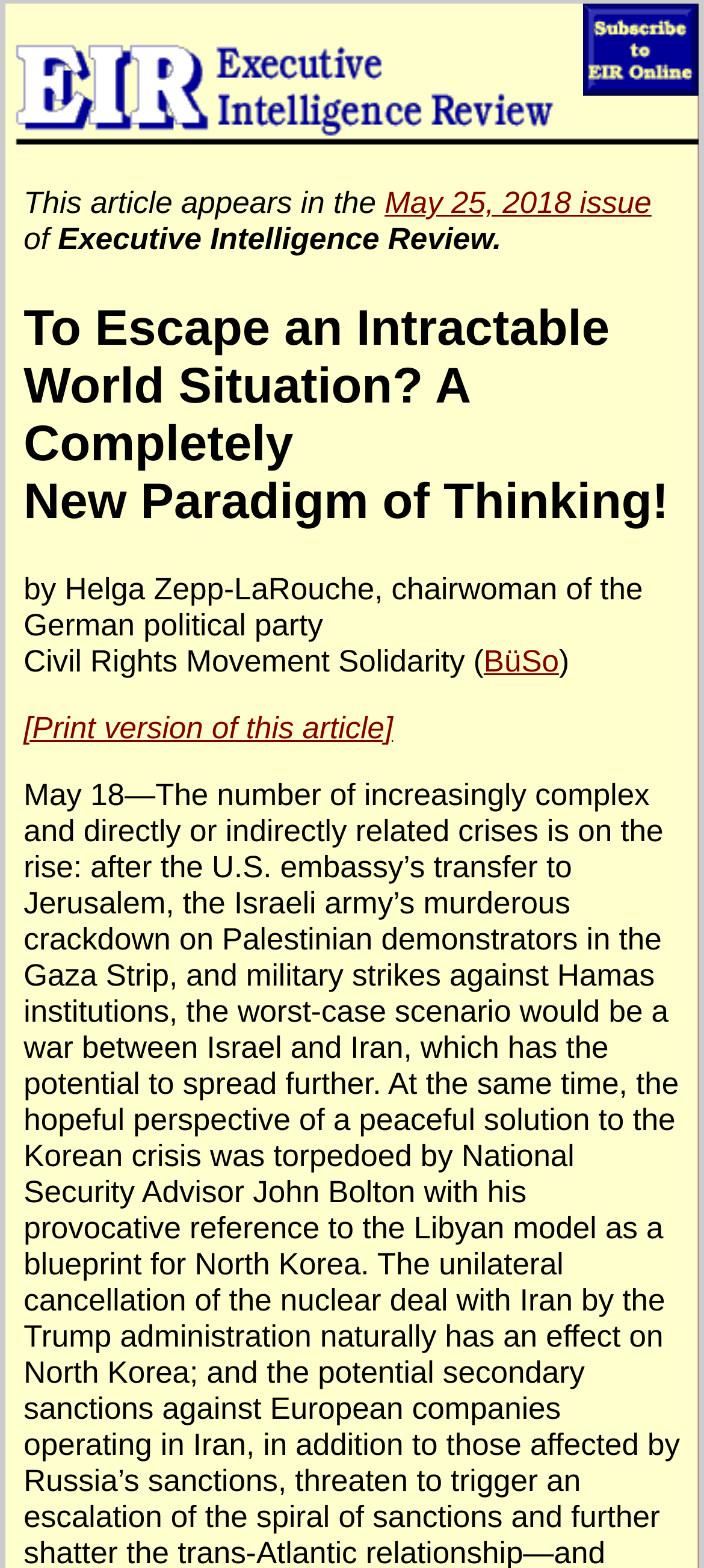Provide a comprehensive caption for the webpage.

The webpage appears to be an article page with a prominent heading "To Escape an Intractable World Situation? A Completely New Paradigm of Thinking!" at the top center of the page. 

At the top left, there is a link to "Back to home page". On the opposite side, at the top right, there is a link to "Subscribe to EIR Online" accompanied by an image with the same description. 

Below the heading, there is a series of static text elements that form a sentence, "This article appears in the May 25, 2018 issue of Executive Intelligence Review." The text is aligned to the left and spans about two-thirds of the page width.

The main content of the article starts below this sentence, with the author's name, Helga Zepp-LaRouche, and her title as the chairwoman of the German political party Civil Rights Movement Solidarity (BüSo). The text is a continuous block, with no clear separation between paragraphs.

At the bottom left of the article, there is a link to a print version of the article.